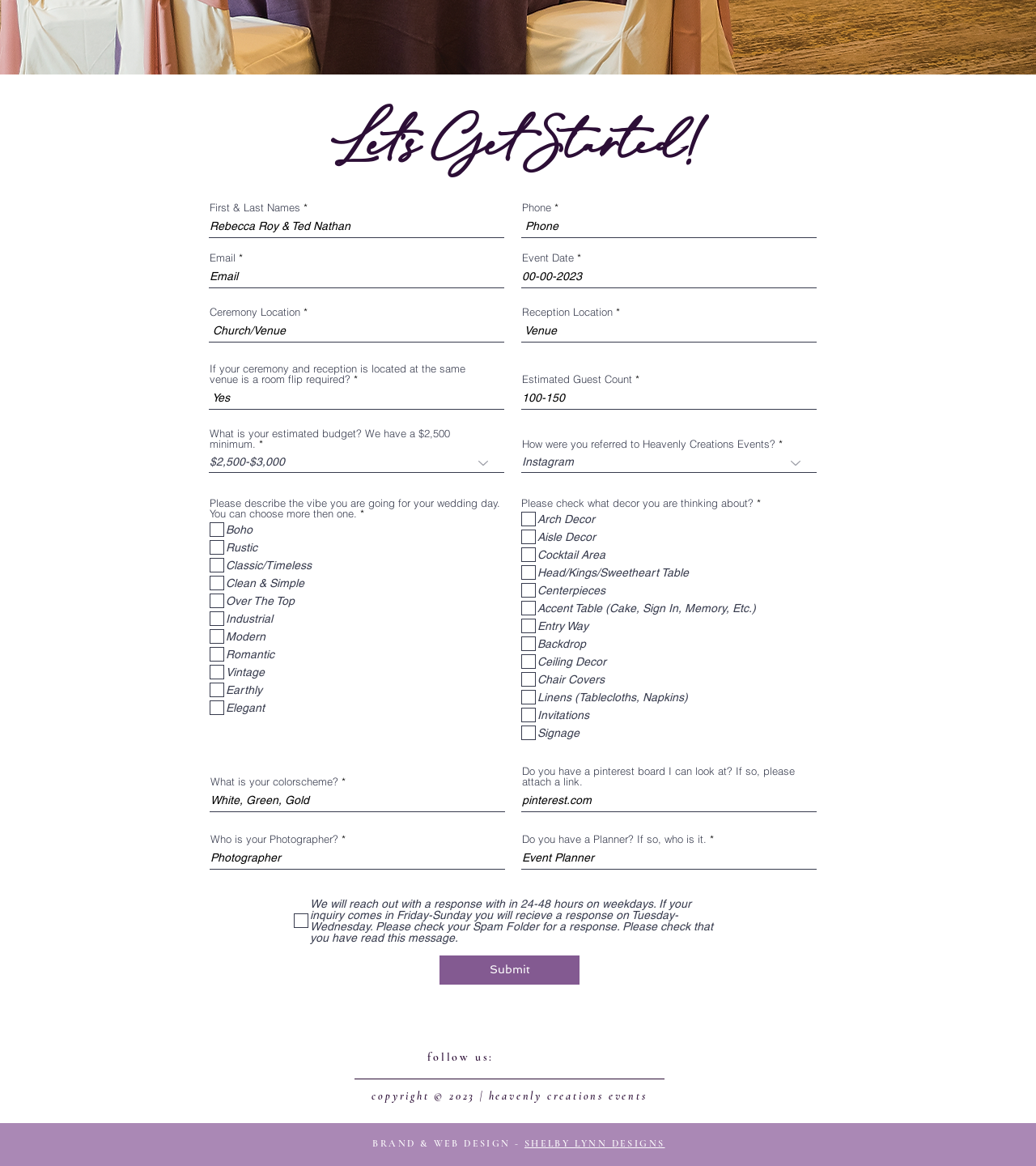Give the bounding box coordinates for this UI element: "Submit". The coordinates should be four float numbers between 0 and 1, arranged as [left, top, right, bottom].

[0.424, 0.819, 0.559, 0.844]